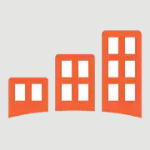Using a single word or phrase, answer the following question: 
What type of investments is the image related to?

Real estate